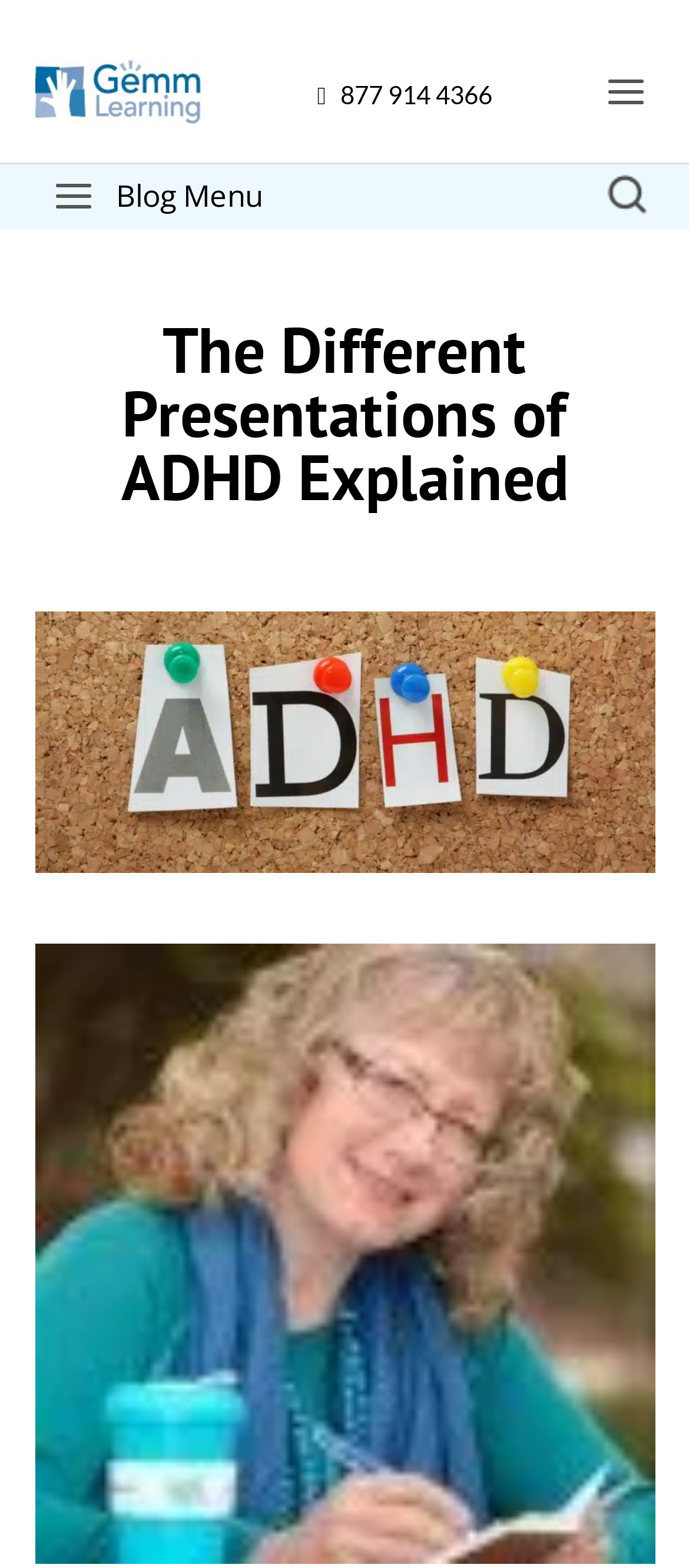What is the phone number on the webpage?
Refer to the image and provide a thorough answer to the question.

The phone number can be found by looking at the top-right corner of the webpage, where there is a link with the phone number '877 914 4366'.